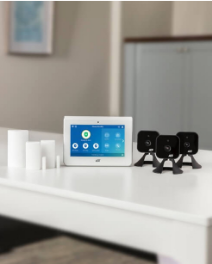Please examine the image and provide a detailed answer to the question: How many surveillance cameras are shown?

The caption explicitly states that there are three black surveillance cameras flanking the control panel, positioned on small stands.